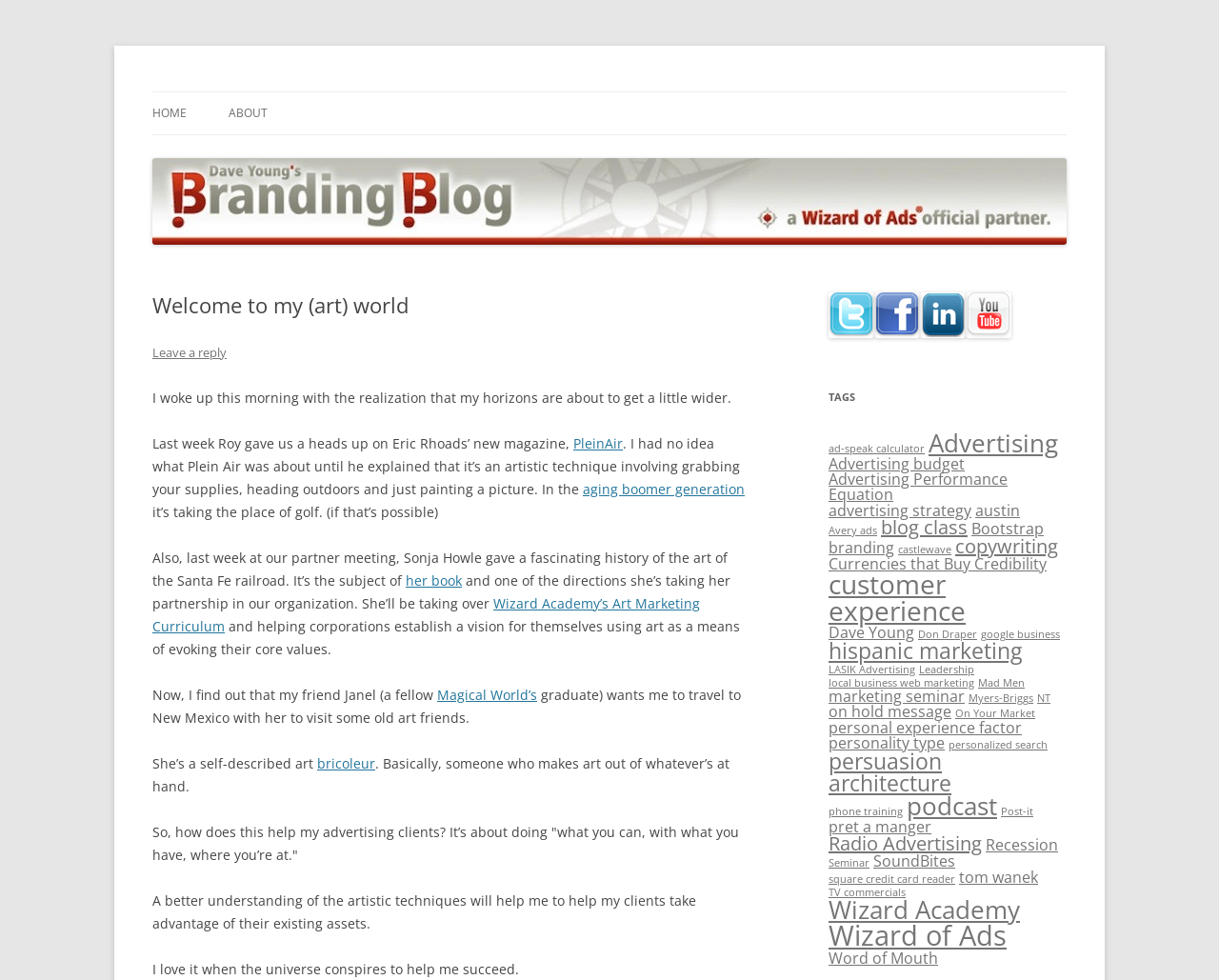Locate the bounding box coordinates of the area you need to click to fulfill this instruction: 'Click on the 'PleinAir' link'. The coordinates must be in the form of four float numbers ranging from 0 to 1: [left, top, right, bottom].

[0.47, 0.443, 0.511, 0.461]